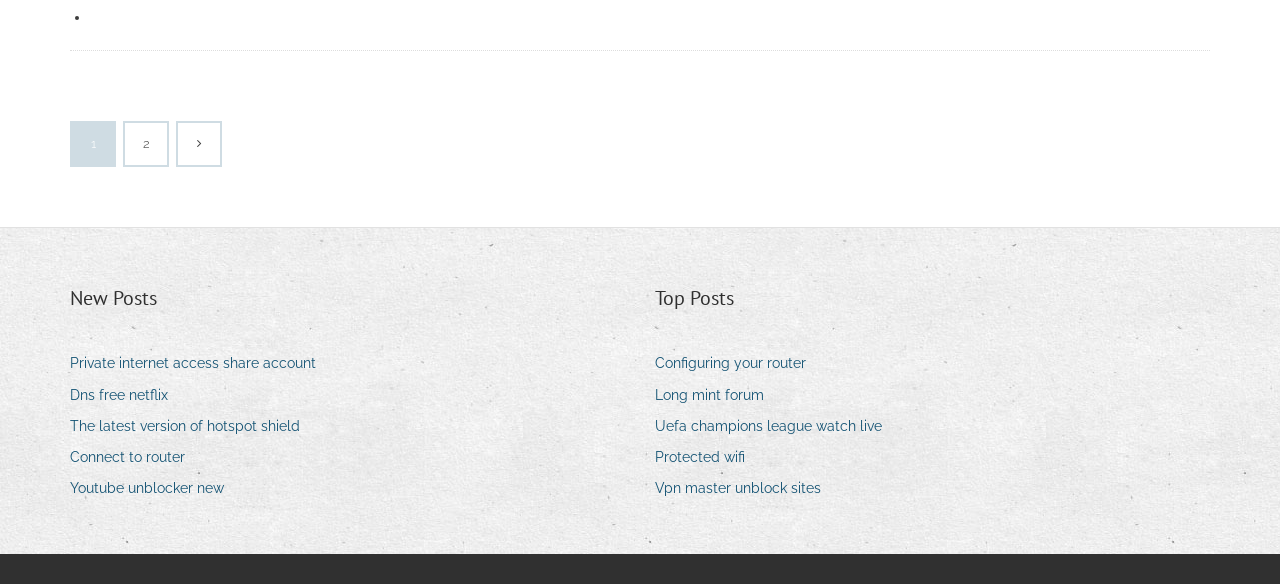Please specify the coordinates of the bounding box for the element that should be clicked to carry out this instruction: "Check out youtube unblocker new". The coordinates must be four float numbers between 0 and 1, formatted as [left, top, right, bottom].

[0.055, 0.814, 0.187, 0.86]